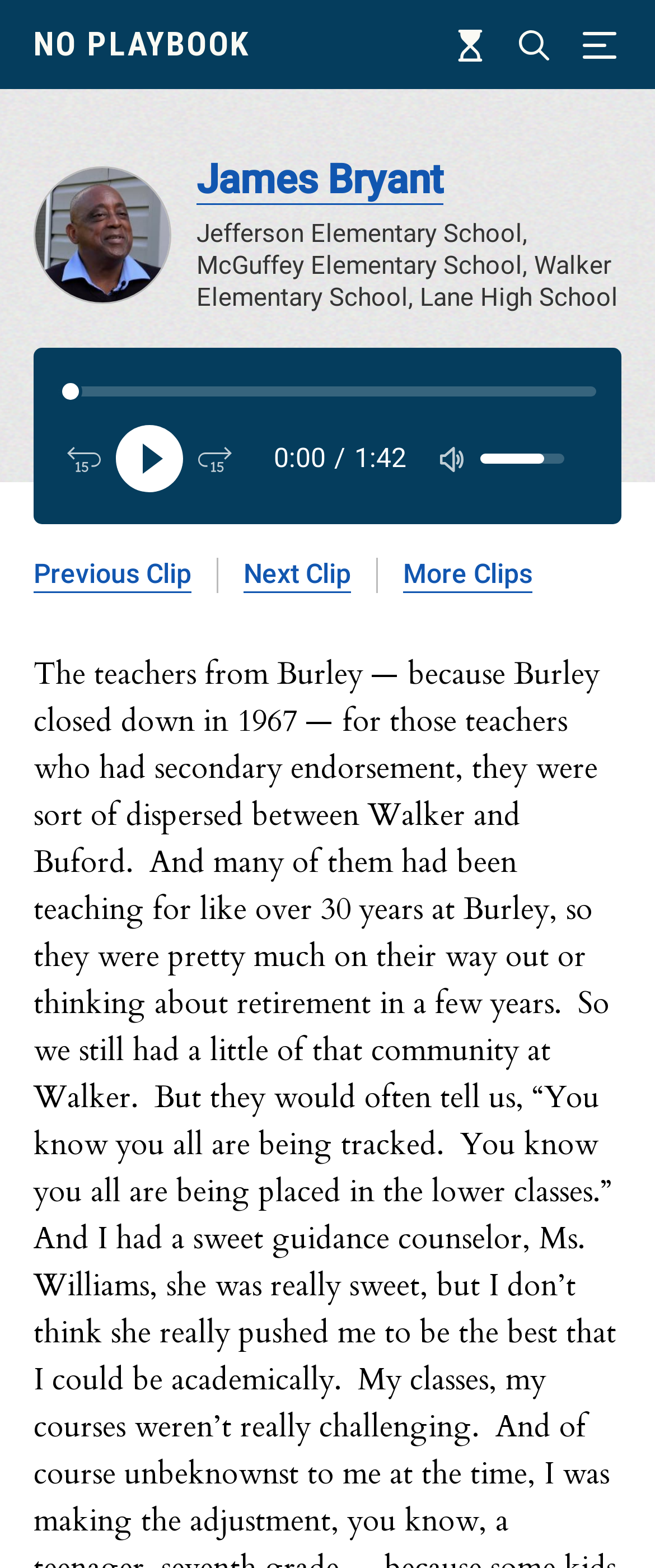Create a full and detailed caption for the entire webpage.

This webpage is about James Bryant's experience with Massive Resistance and school integration in Charlottesville, Virginia. At the top left, there is a link to skip to the main content. The title "NO PLAYBOOK" is prominently displayed in the top center, with a timeline link to the right. A search button and an index menu button are located at the top right.

Below the top navigation, there is a header section with James Bryant's headshot on the left and his name in a heading on the right. A list of schools he attended, including Jefferson Elementary School, McGuffey Elementary School, Walker Elementary School, and Lane High School, is displayed below his name.

The main content area features an audio player with controls to play, pause, and adjust the volume. The audio progress is displayed as a horizontal slider, and there are buttons to rewind or fast-forward 15 seconds. The current playback time is displayed in the format "0:00" with a total duration of "1:42". There are also links to navigate to previous, next, or more audio clips.

Overall, the webpage is focused on presenting James Bryant's story and experience, with an emphasis on audio content and easy navigation.